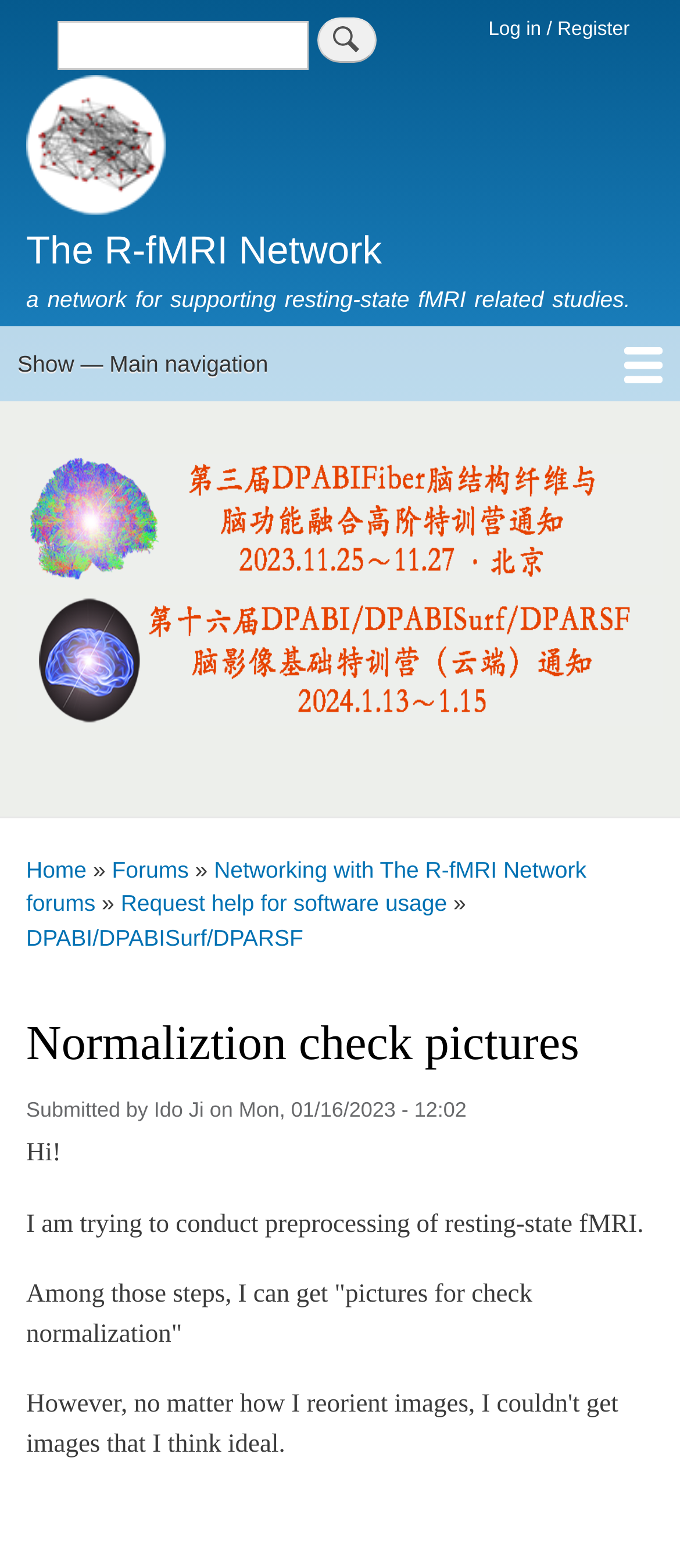What is the topic of the post?
Based on the image, provide a one-word or brief-phrase response.

Preprocessing of resting-state fMRI